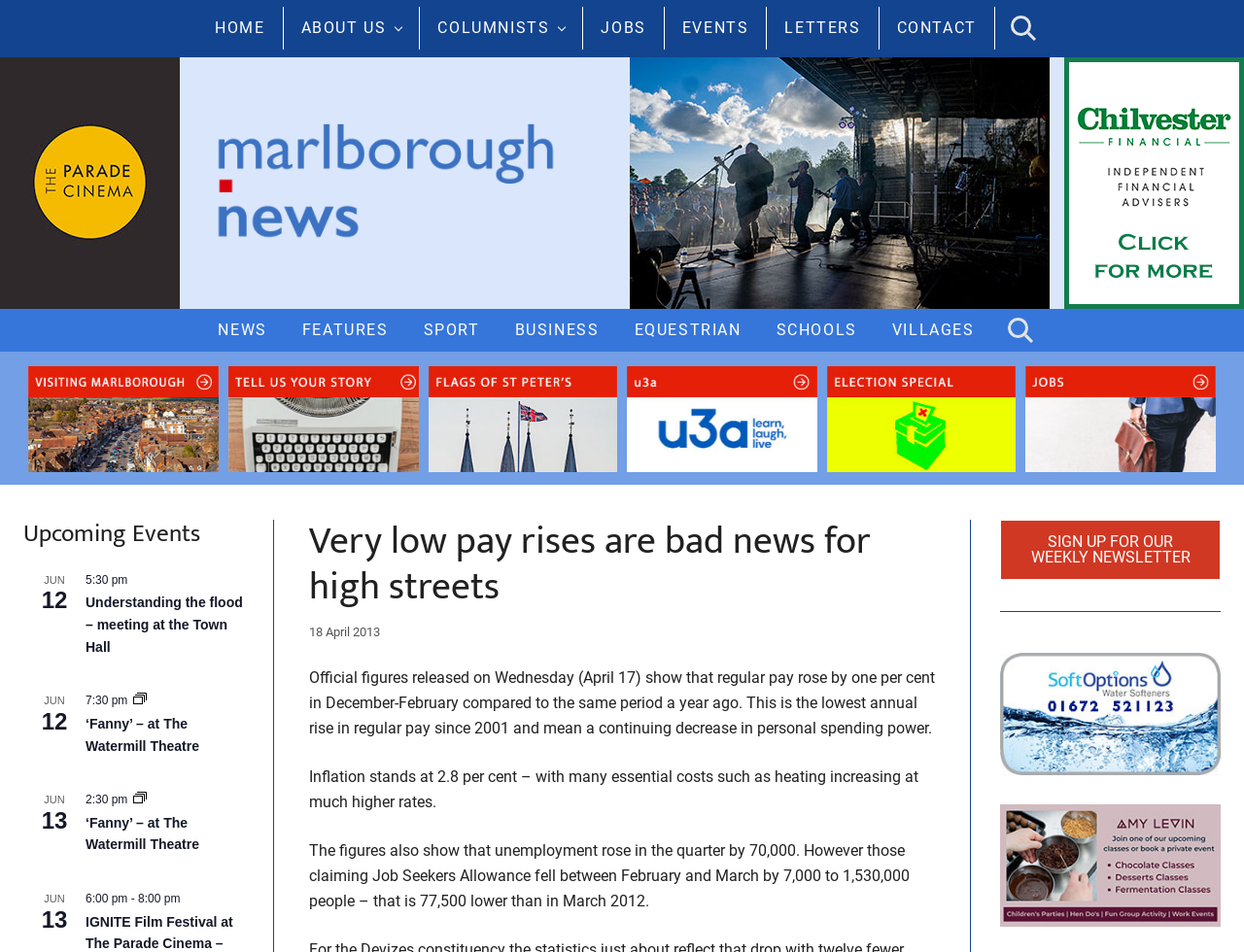Please provide a one-word or short phrase answer to the question:
What is the name of the news website?

Marlborough News